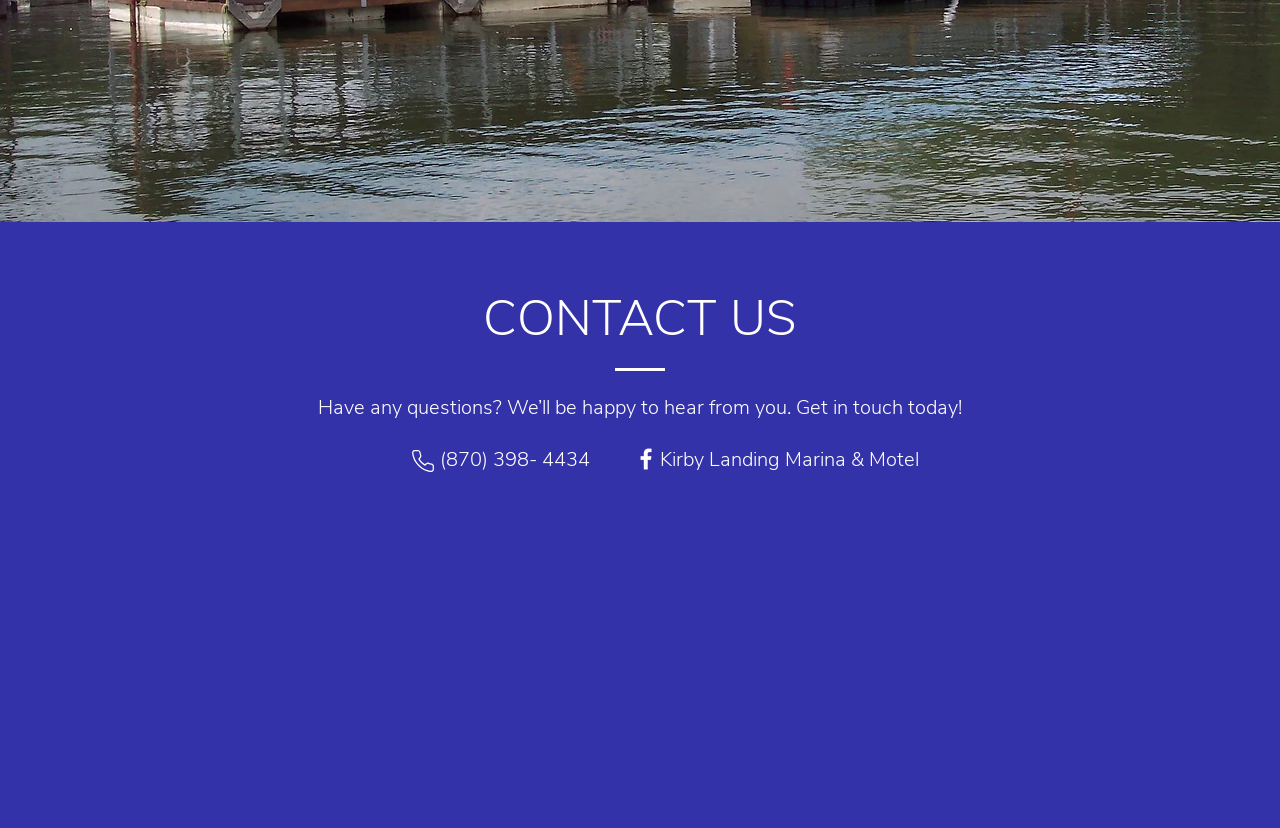Provide a single word or phrase answer to the question: 
What is the image below the 'CONTACT US' heading?

Contact